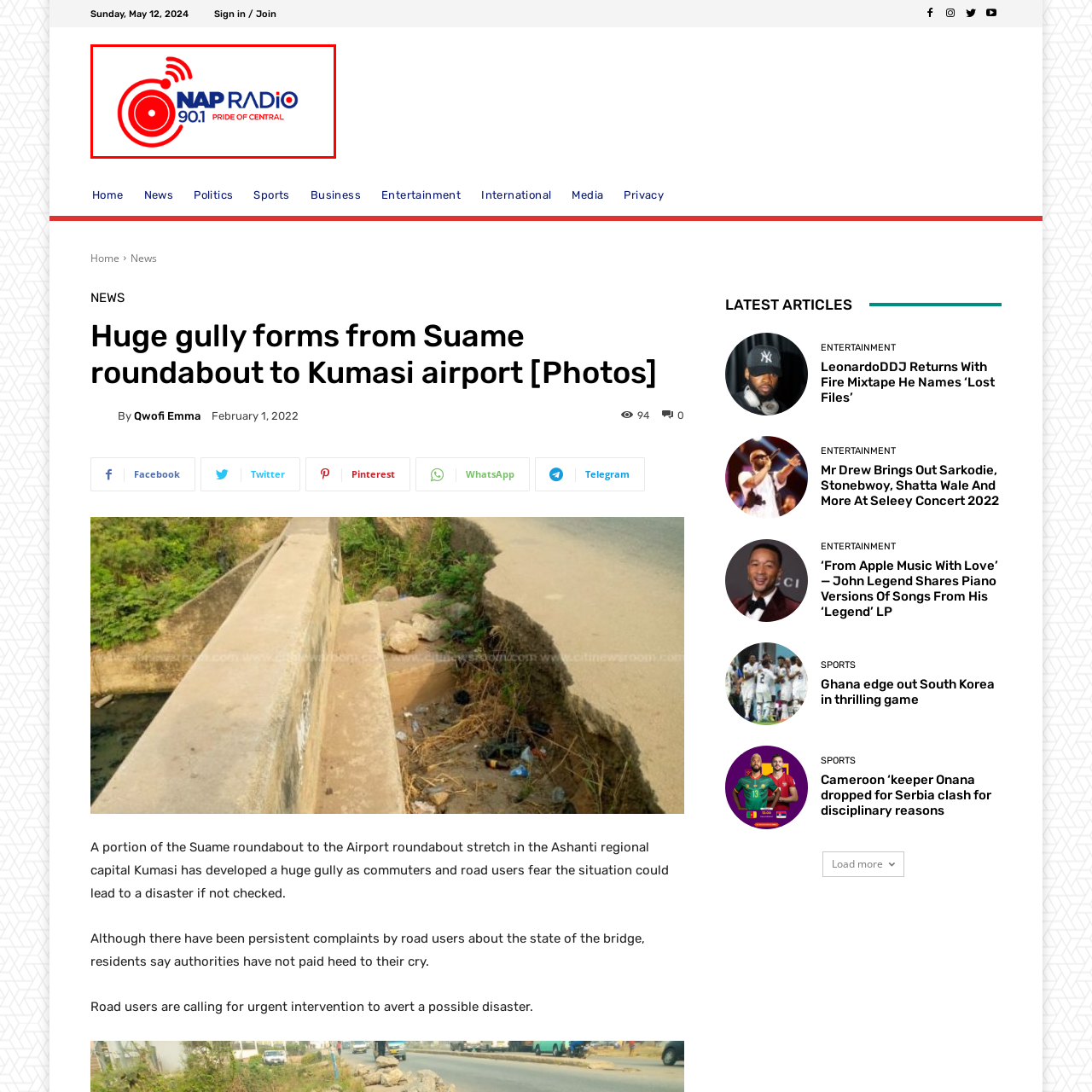Refer to the section enclosed in the red box, What color is the text 'NAP RADIO'? Please answer briefly with a single word or phrase.

Blue